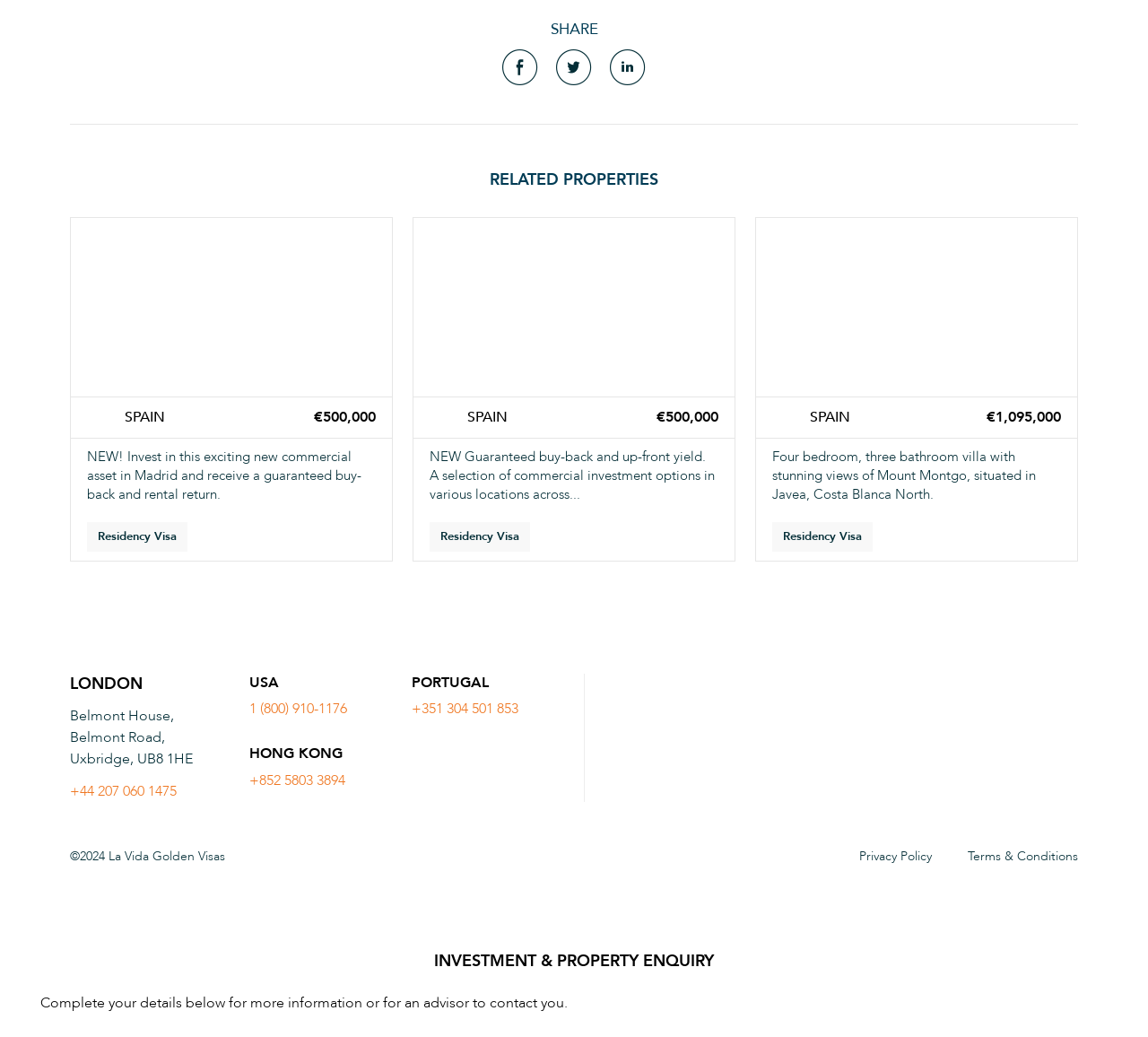What type of properties are listed on this webpage?
Using the image as a reference, deliver a detailed and thorough answer to the question.

The webpage lists various properties, including Hotel San Bas, Spain Golden Visa Commercial Real Estate, and Montgo Villa Javea, which suggests that the webpage is related to commercial and residential properties, possibly for investment or purchase.